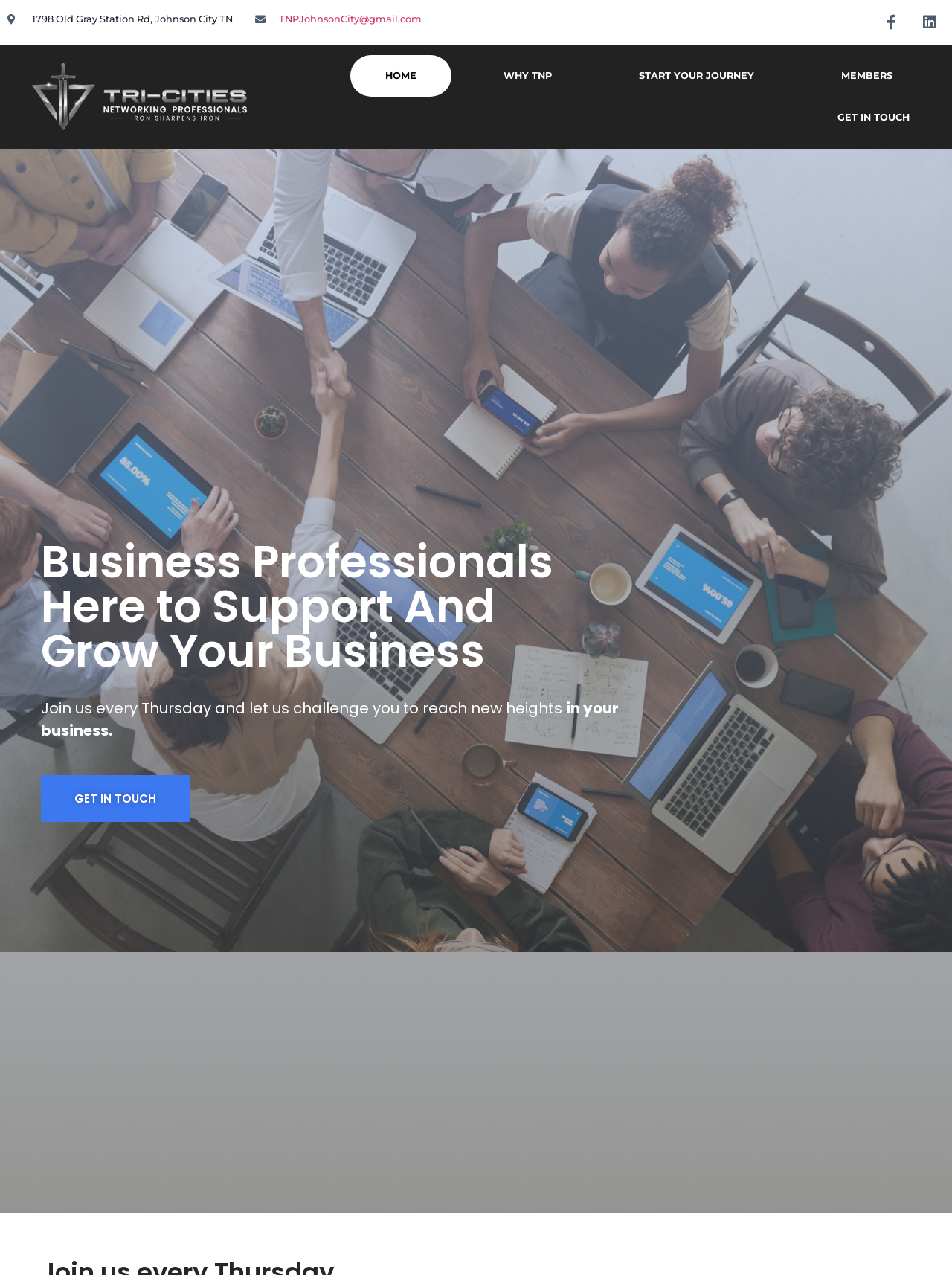What social media platform is linked on the webpage?
Provide a concise answer using a single word or phrase based on the image.

Facebook